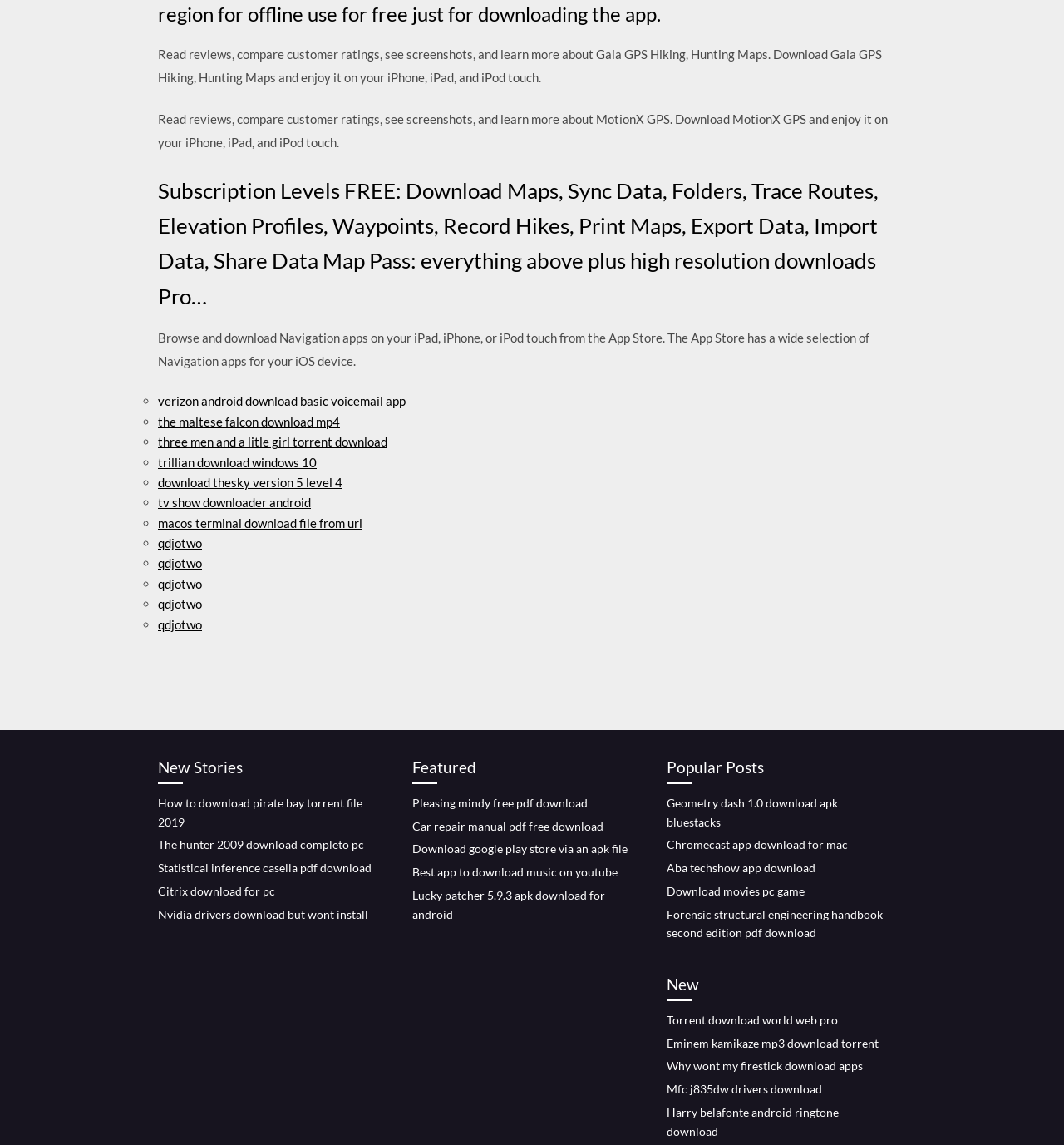Find the bounding box coordinates of the element's region that should be clicked in order to follow the given instruction: "Learn more about Subscription Levels". The coordinates should consist of four float numbers between 0 and 1, i.e., [left, top, right, bottom].

[0.148, 0.151, 0.852, 0.274]